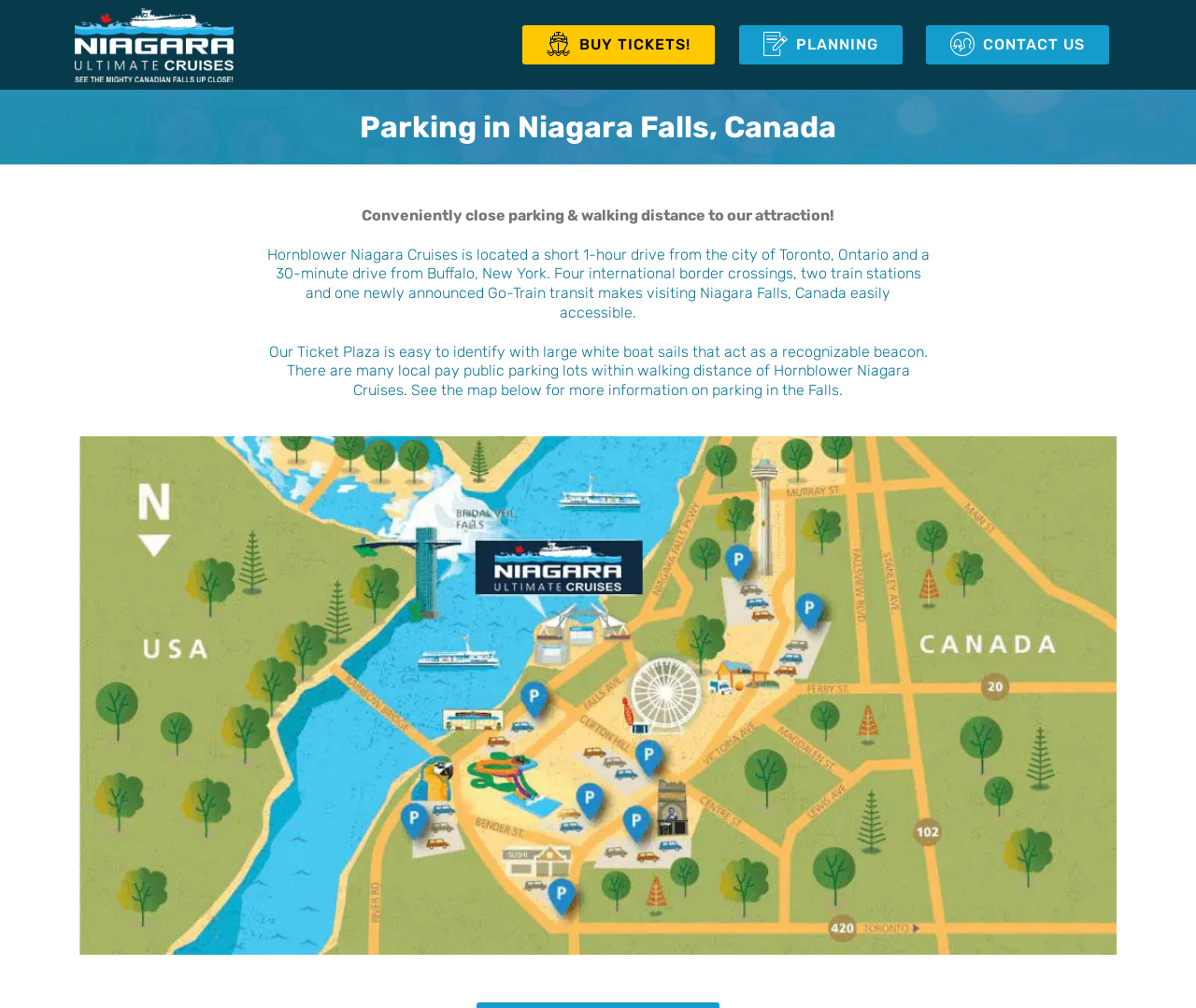Answer this question using a single word or a brief phrase:
What is the text of the first link?

Niagara Ultimate Cruises